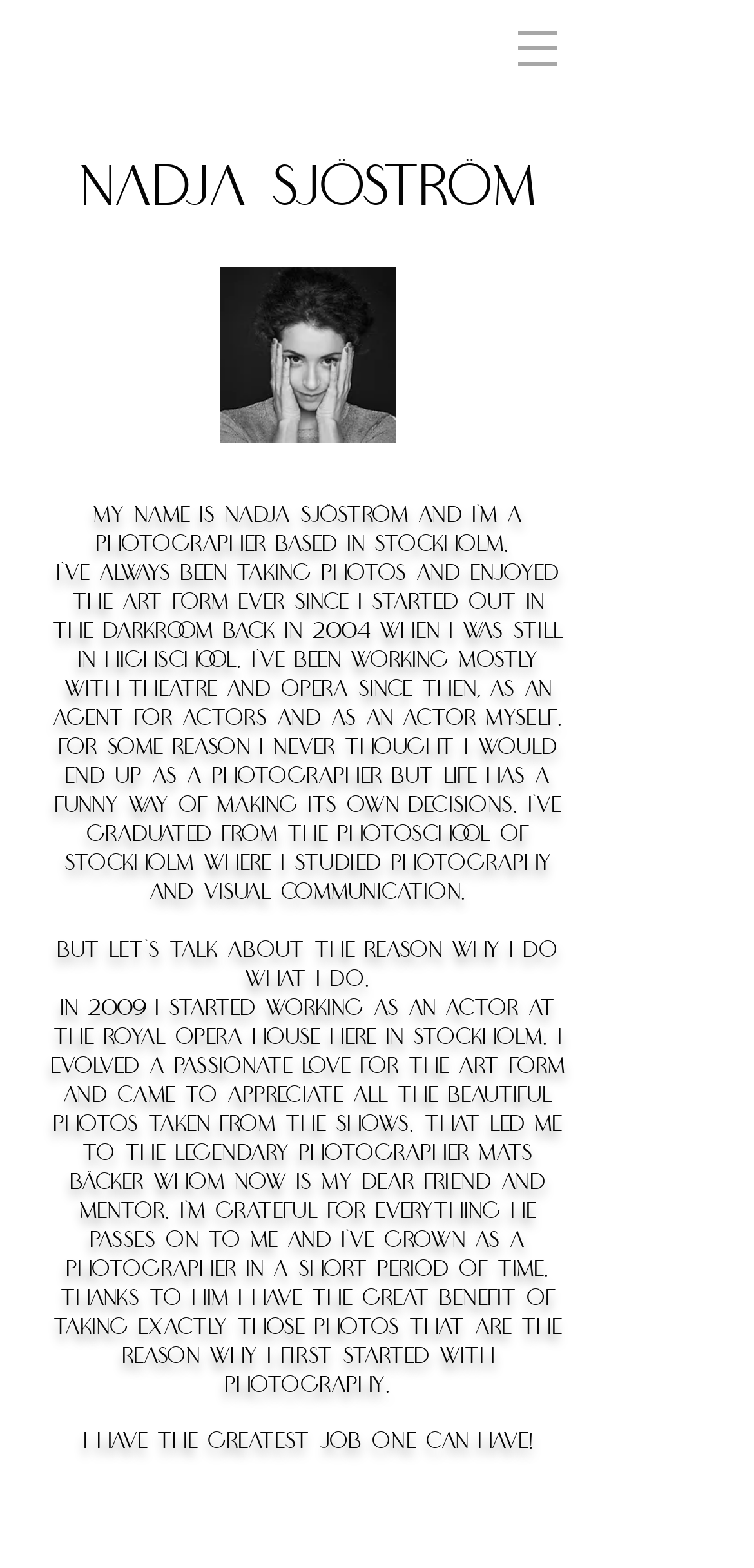What is the facial expression of the person in the portrait image? Look at the image and give a one-word or short phrase answer.

Unknown